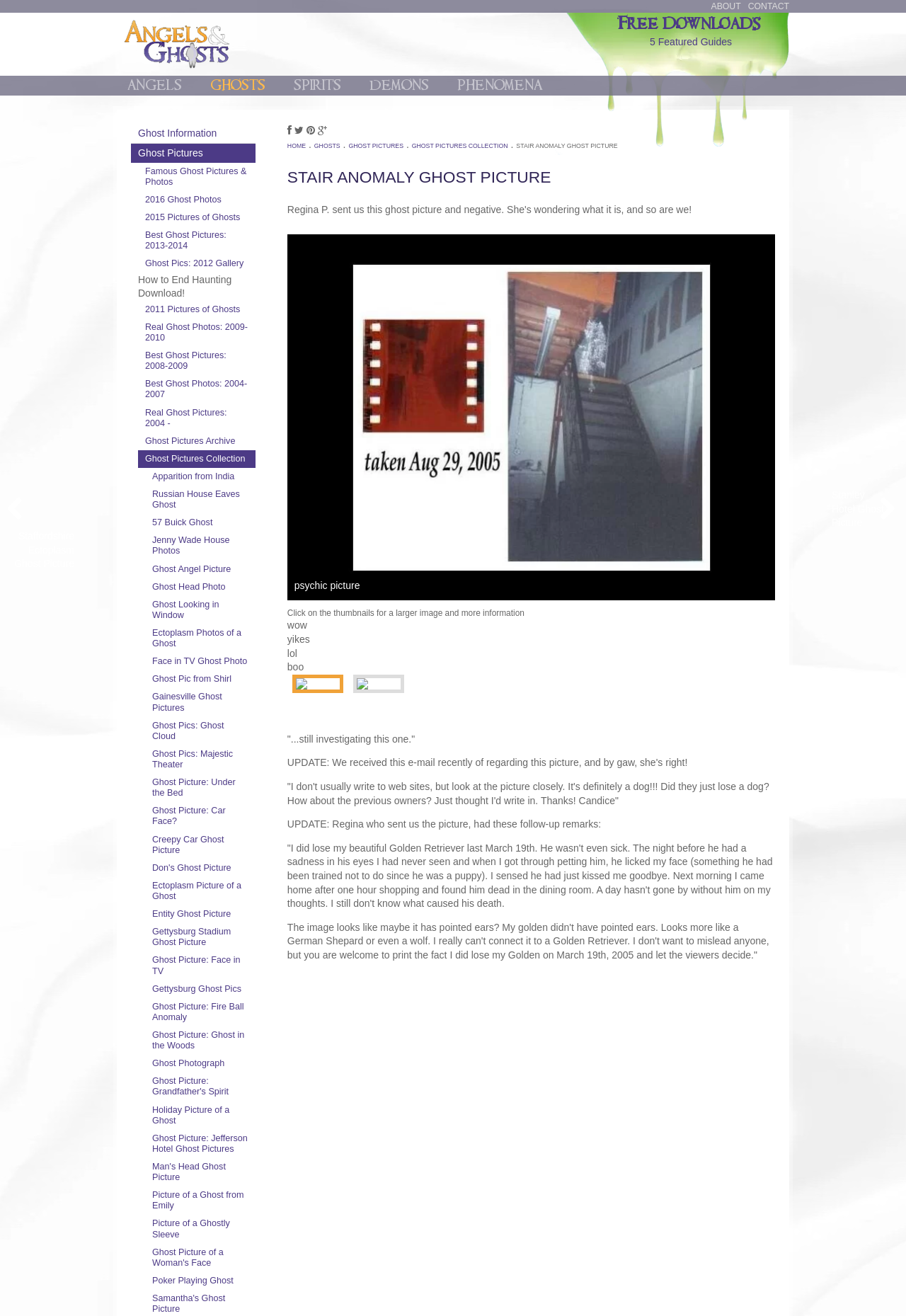Given the following UI element description: "2011 Pictures of Ghosts", find the bounding box coordinates in the webpage screenshot.

[0.152, 0.228, 0.282, 0.242]